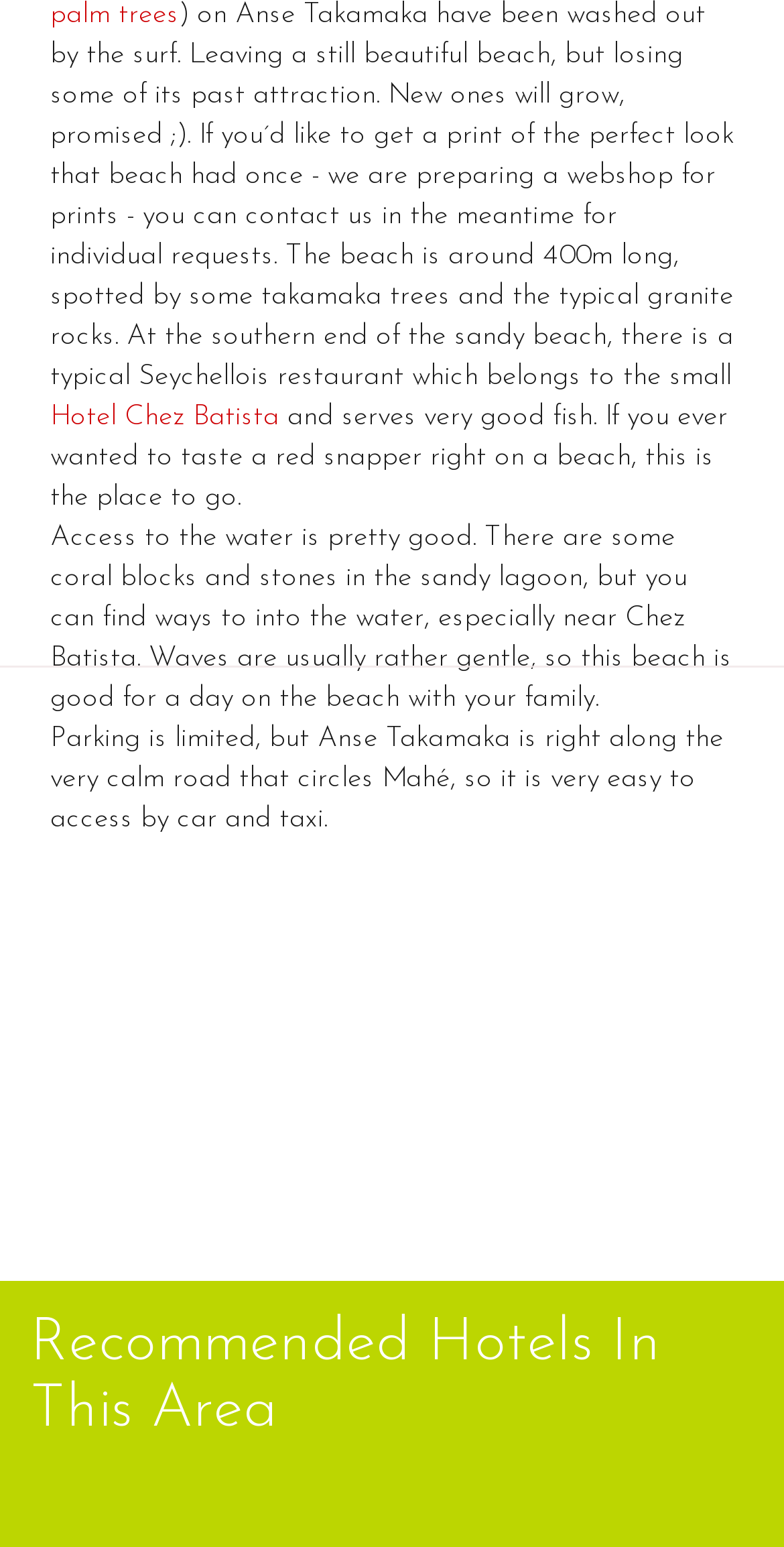Based on the element description: "Hotel Chez Batista", identify the bounding box coordinates for this UI element. The coordinates must be four float numbers between 0 and 1, listed as [left, top, right, bottom].

[0.064, 0.259, 0.356, 0.279]